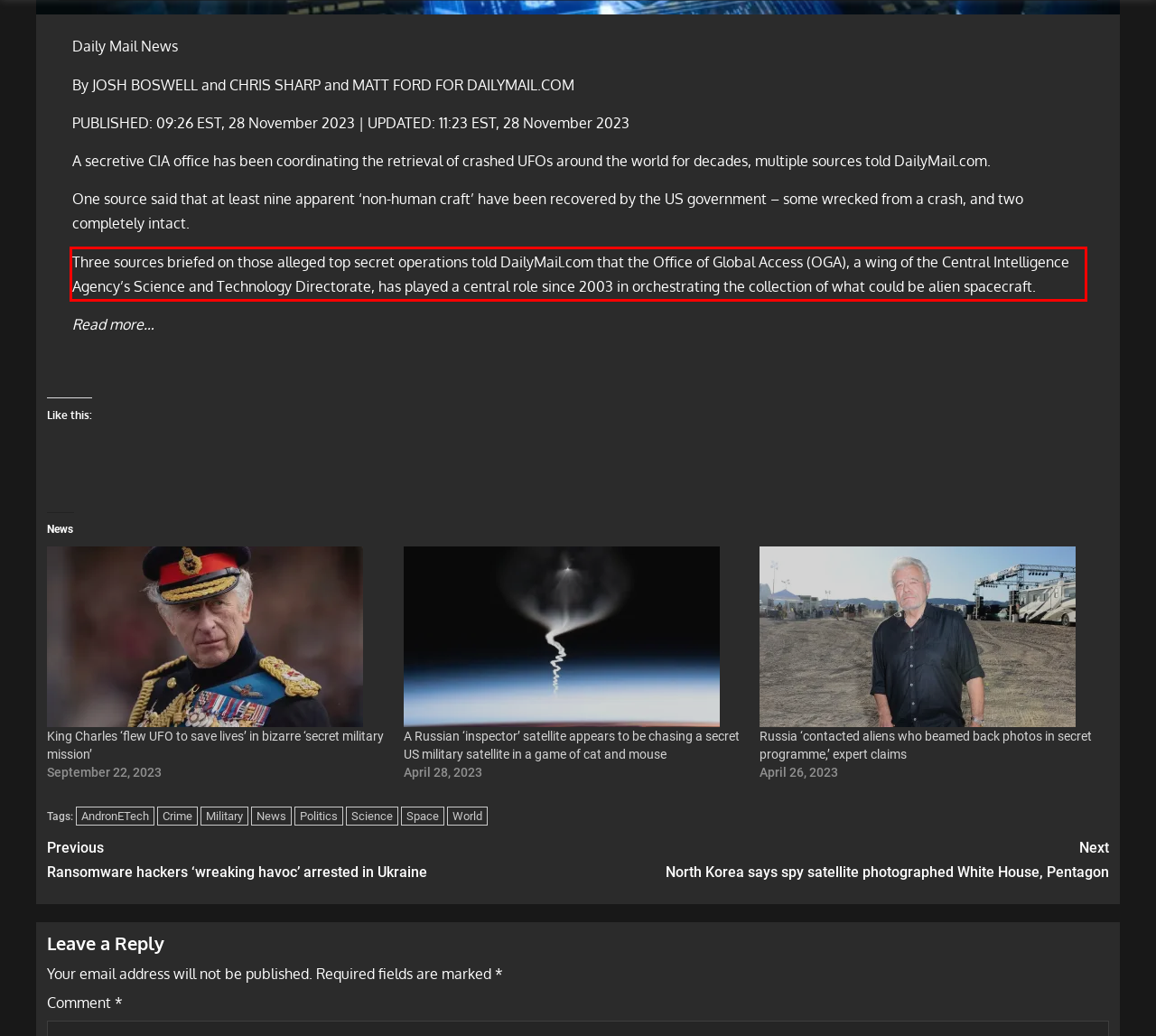Using the provided screenshot, read and generate the text content within the red-bordered area.

Three sources briefed on those alleged top secret operations told DailyMail.com that the Office of Global Access (OGA), a wing of the Central Intelligence Agency’s Science and Technology Directorate, has played a central role since 2003 in orchestrating the collection of what could be alien spacecraft.